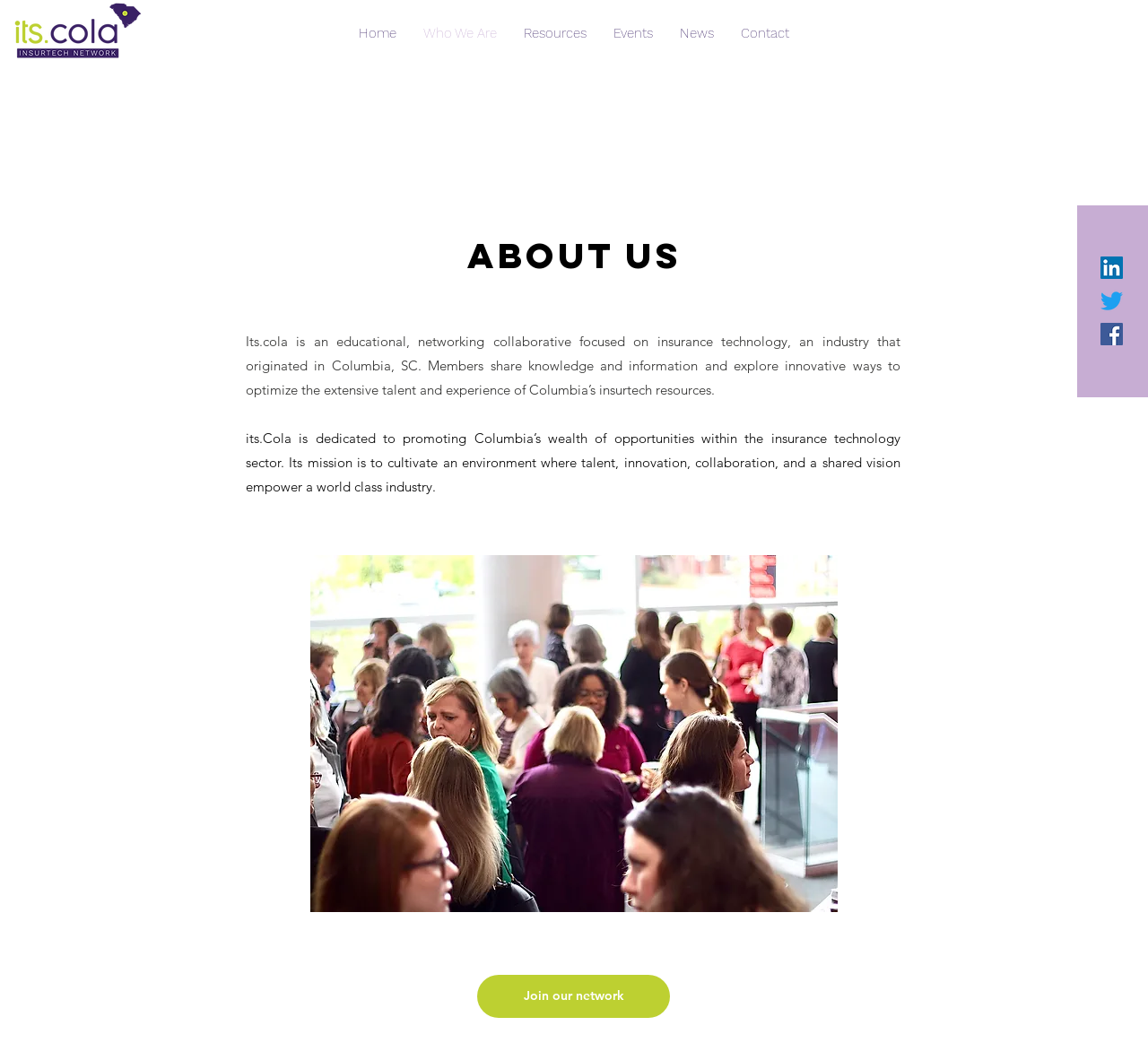Please locate the bounding box coordinates of the element's region that needs to be clicked to follow the instruction: "View Twitter profile". The bounding box coordinates should be provided as four float numbers between 0 and 1, i.e., [left, top, right, bottom].

[0.959, 0.278, 0.978, 0.299]